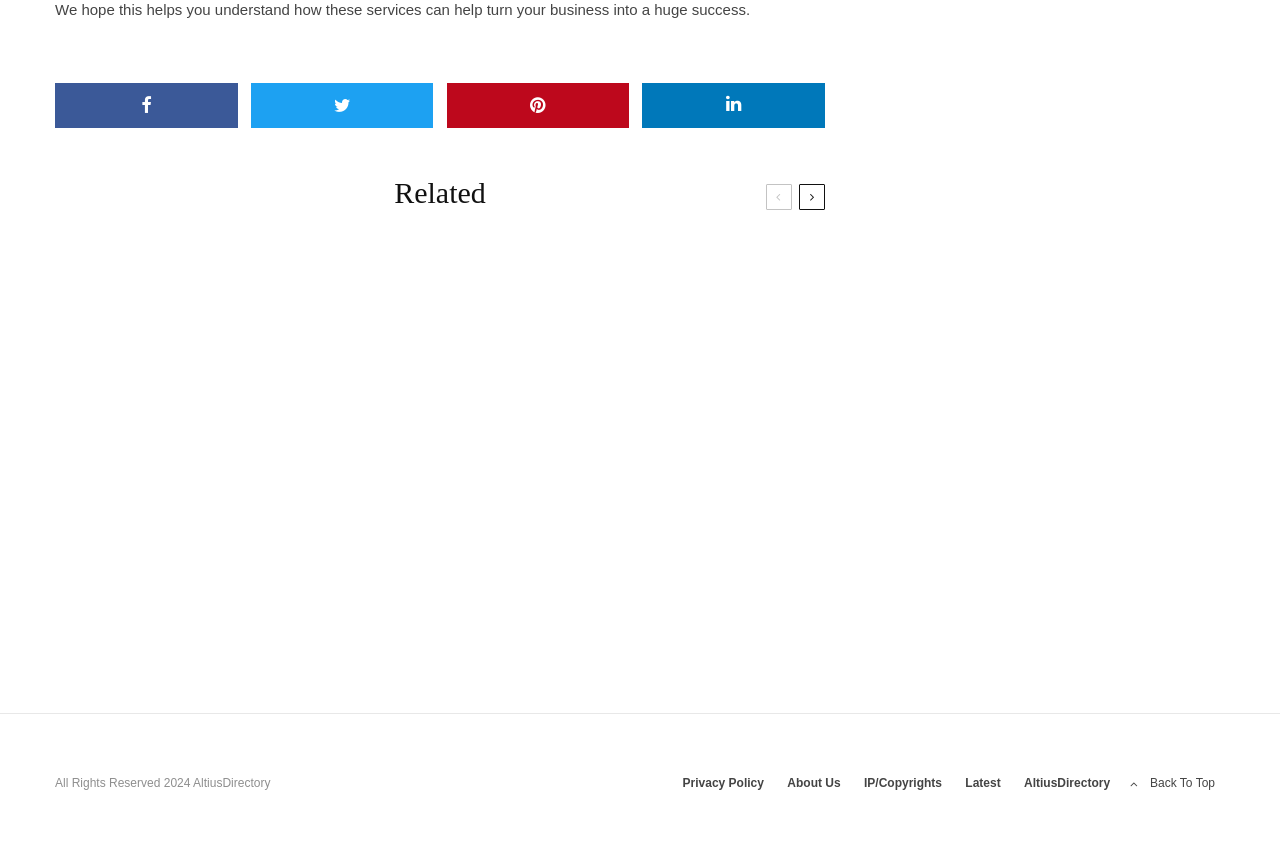Refer to the image and offer a detailed explanation in response to the question: How many social media sharing options are available?

There are four social media sharing options available, namely 'Share', 'Tweet', 'Pin', and another 'Share' option, which suggests that the webpage allows users to share its content on multiple platforms.